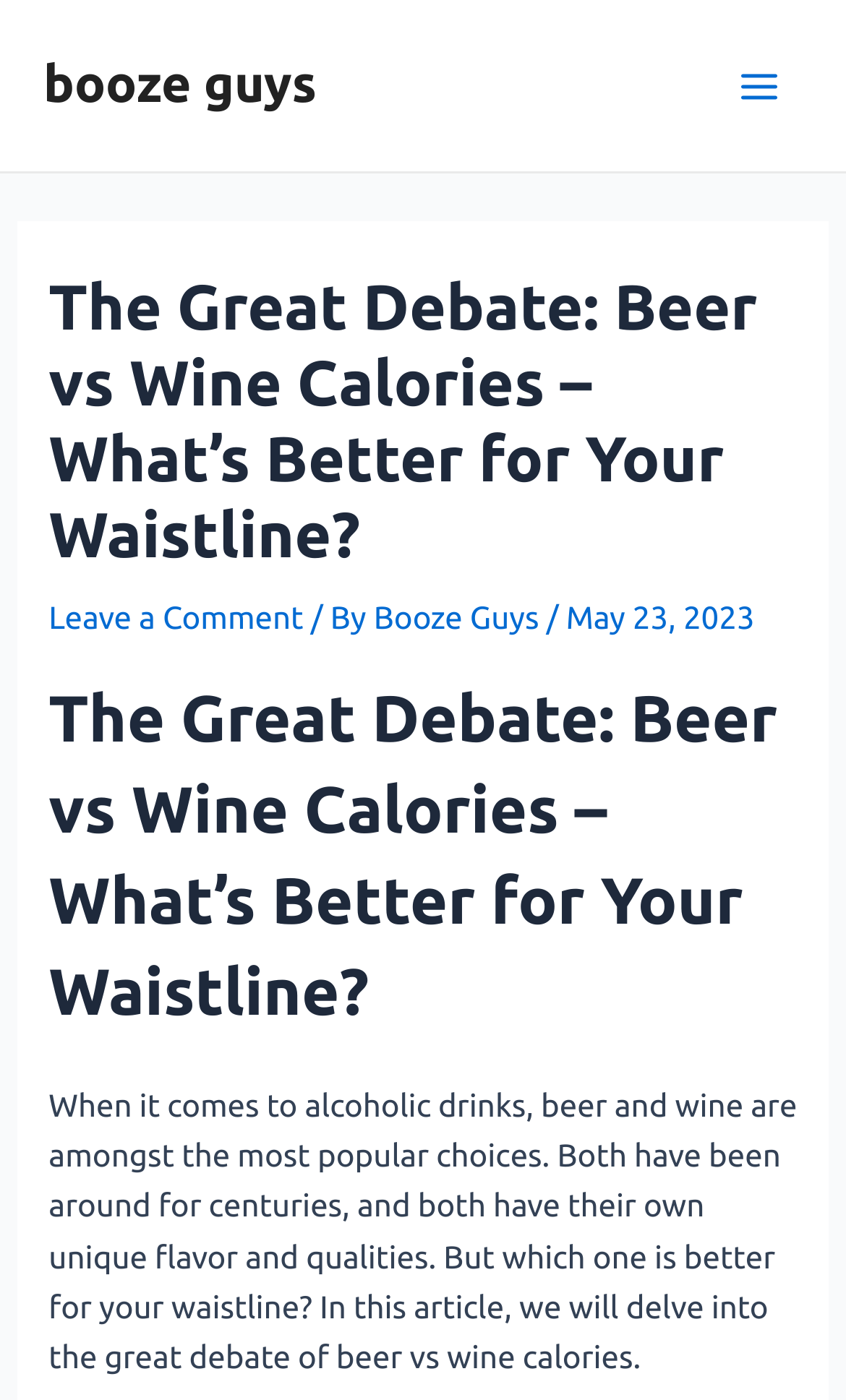What is the main menu button?
Can you give a detailed and elaborate answer to the question?

The main menu button can be determined by looking at the button element located at the top right corner of the webpage, which has the text 'Main Menu' and is not expanded.